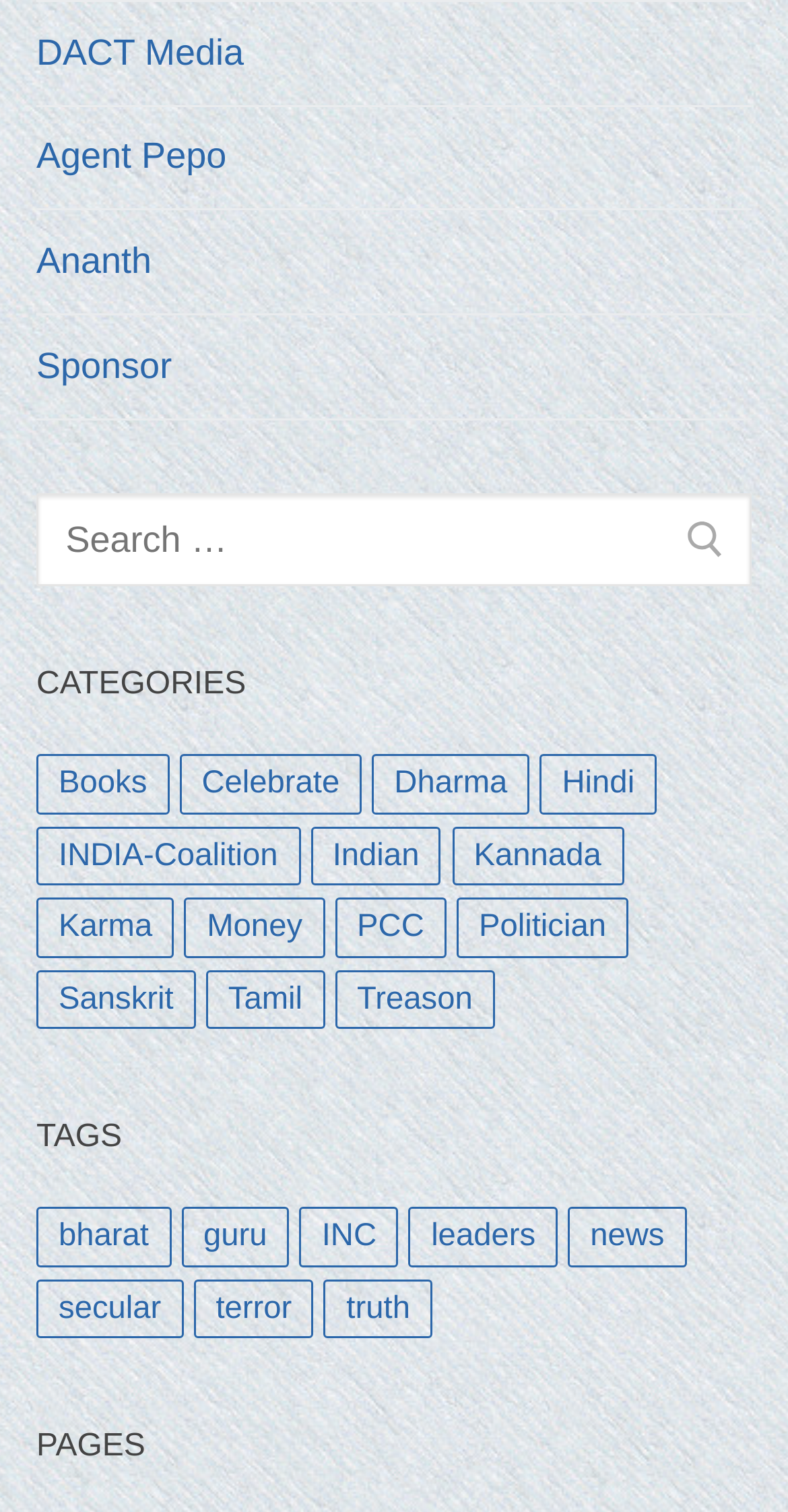Using the details in the image, give a detailed response to the question below:
What is the second tag listed?

The second tag listed is 'guru' which is a link element with the text 'guru (4 items)' and is located under the 'TAGS' heading.